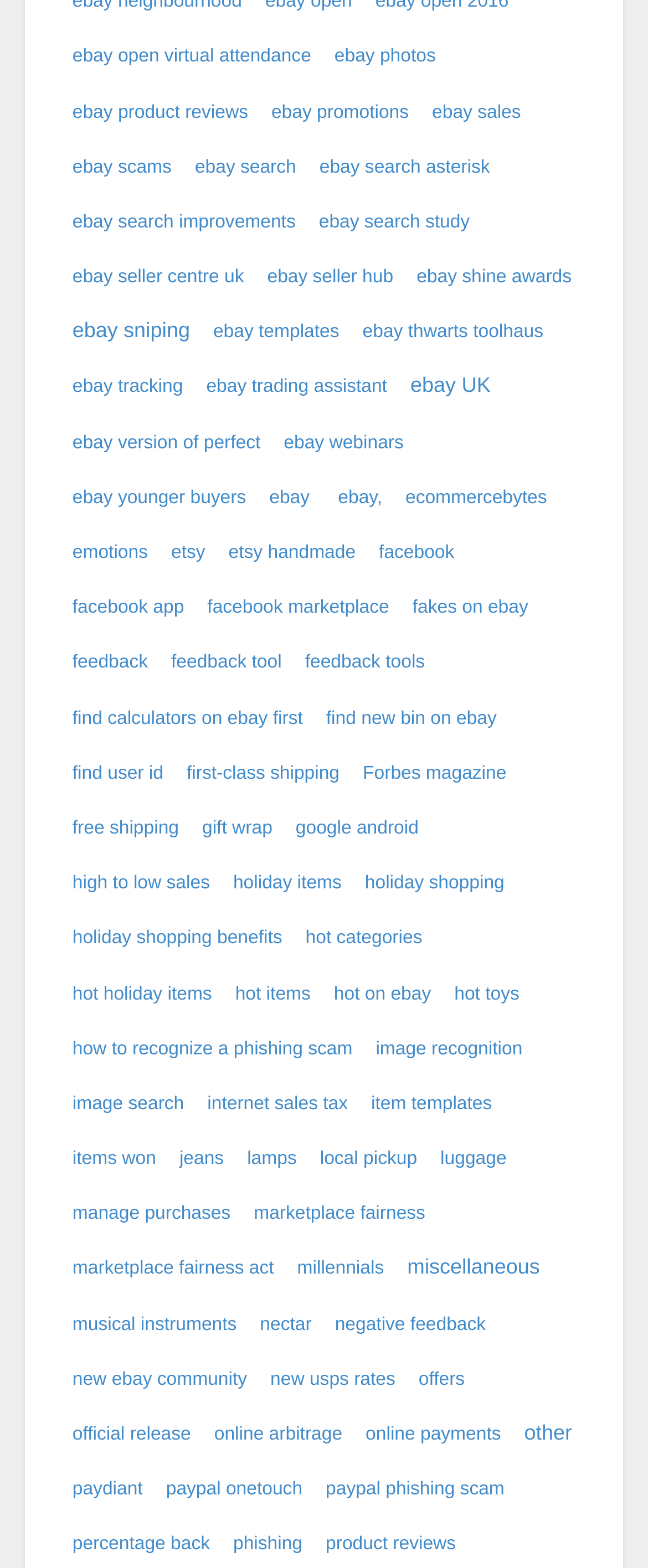Specify the bounding box coordinates of the region I need to click to perform the following instruction: "Search for ebay open virtual attendance". The coordinates must be four float numbers in the range of 0 to 1, i.e., [left, top, right, bottom].

[0.104, 0.027, 0.488, 0.046]